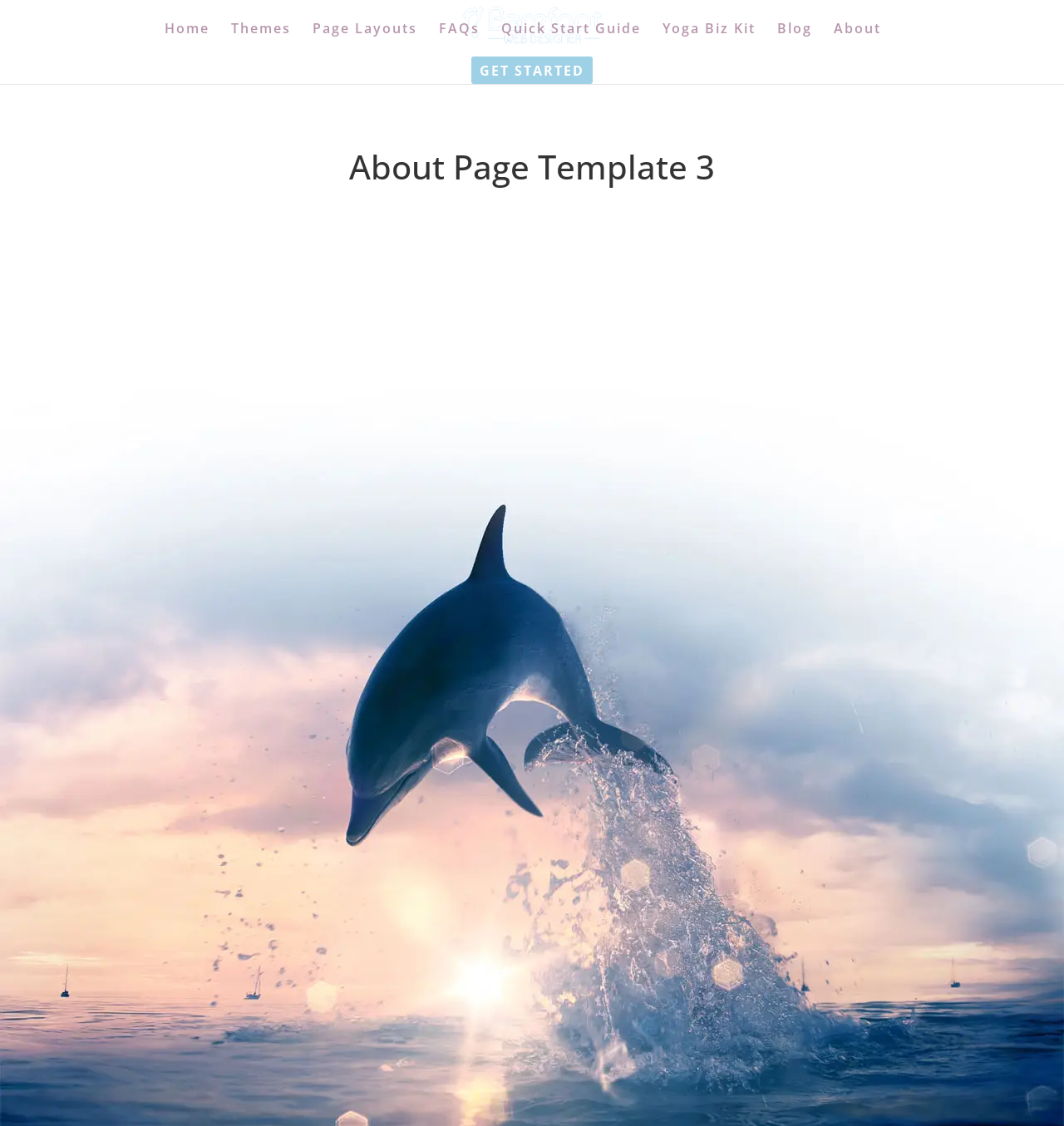Locate the bounding box coordinates of the clickable area to execute the instruction: "Read the getting started guide". Provide the coordinates as four float numbers between 0 and 1, represented as [left, top, right, bottom].

None